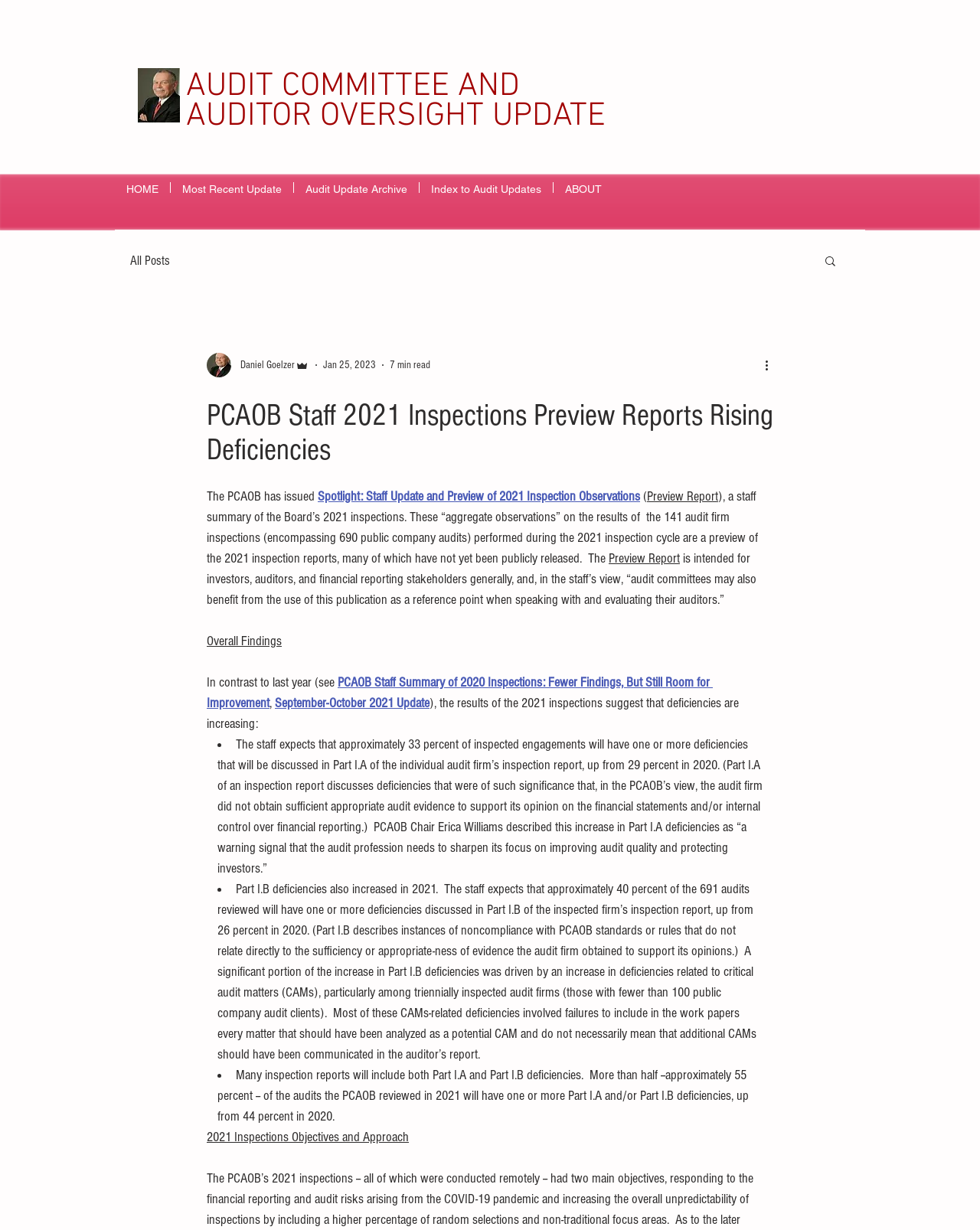Carefully examine the image and provide an in-depth answer to the question: What is the title of the audit update?

I found the answer by looking at the heading element on the webpage, which is 'AUDIT COMMITTEE AND AUDITOR OVERSIGHT UPDATE'.